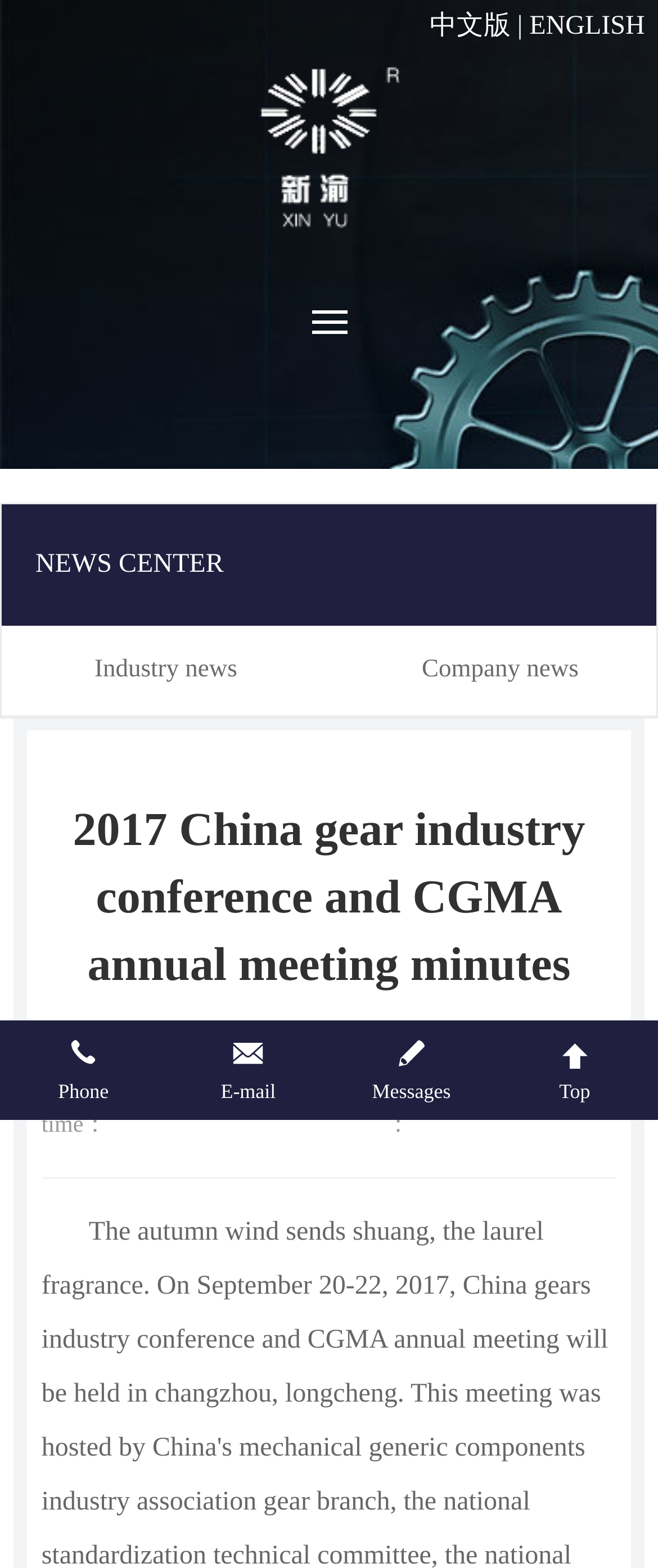Please find and provide the title of the webpage.

2017 China gear industry conference and CGMA annual meeting minutes